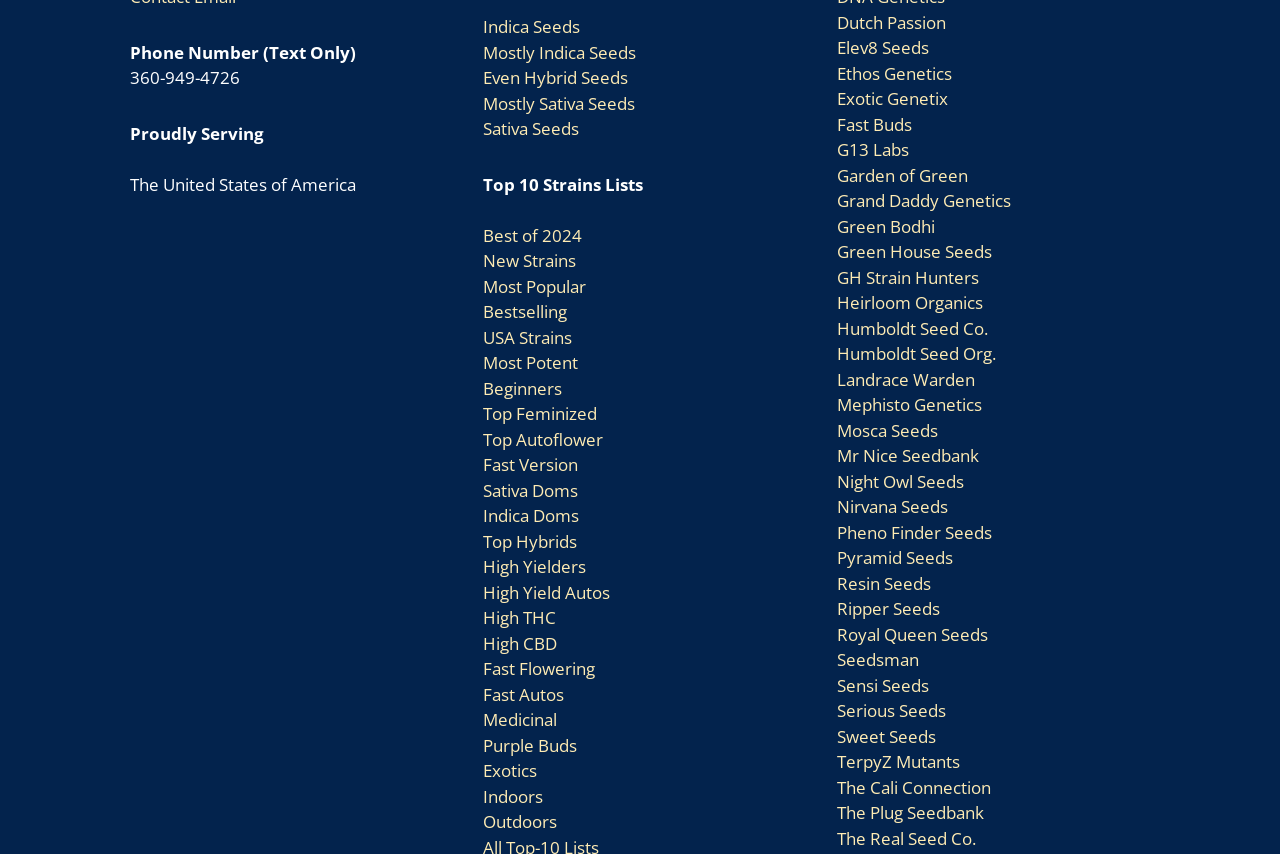Please identify the bounding box coordinates of the clickable area that will fulfill the following instruction: "Click on 'Top 10 Strains Lists'". The coordinates should be in the format of four float numbers between 0 and 1, i.e., [left, top, right, bottom].

[0.378, 0.202, 0.503, 0.229]